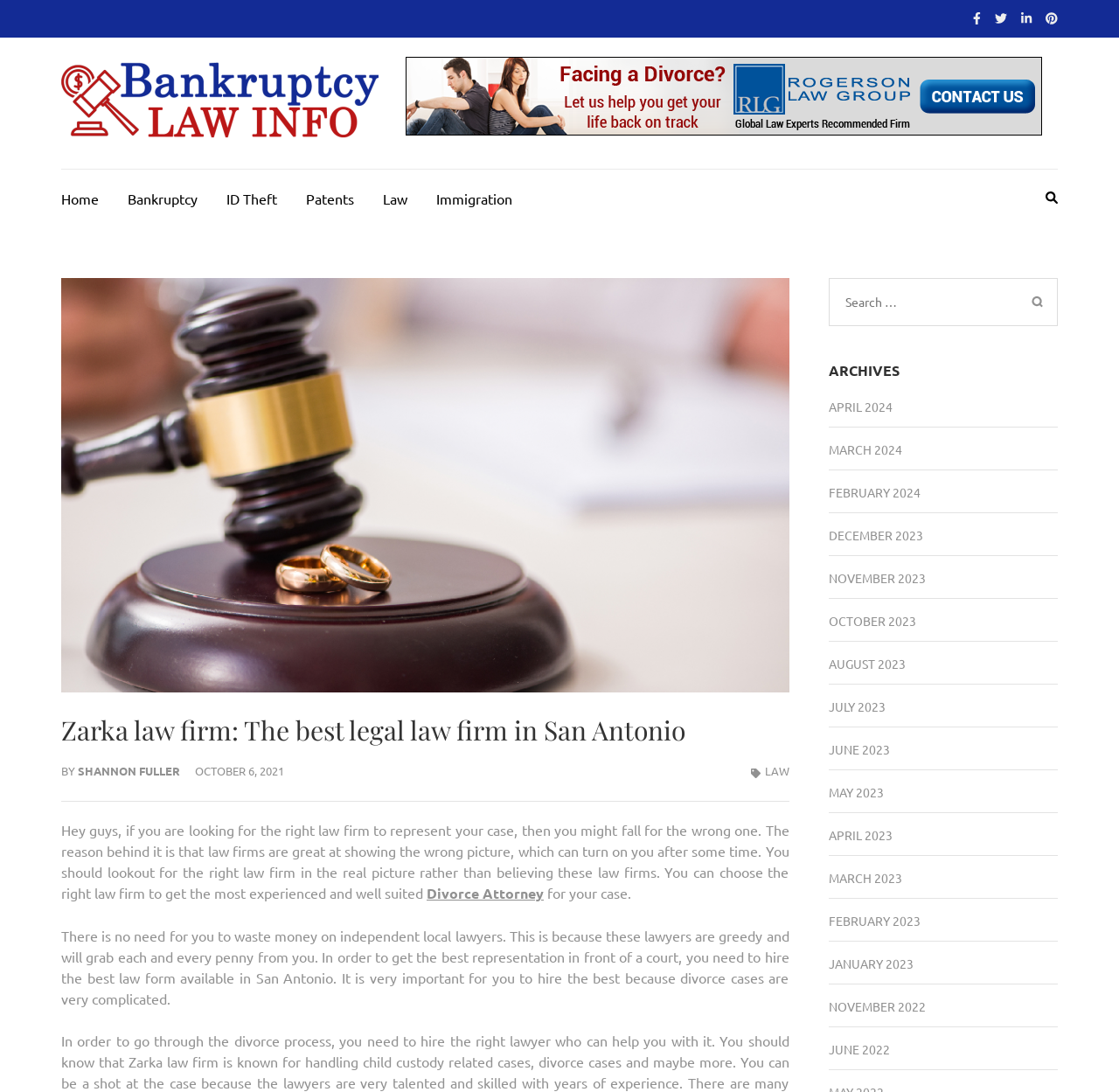Please determine the bounding box coordinates of the section I need to click to accomplish this instruction: "Search for something".

[0.74, 0.255, 0.945, 0.299]